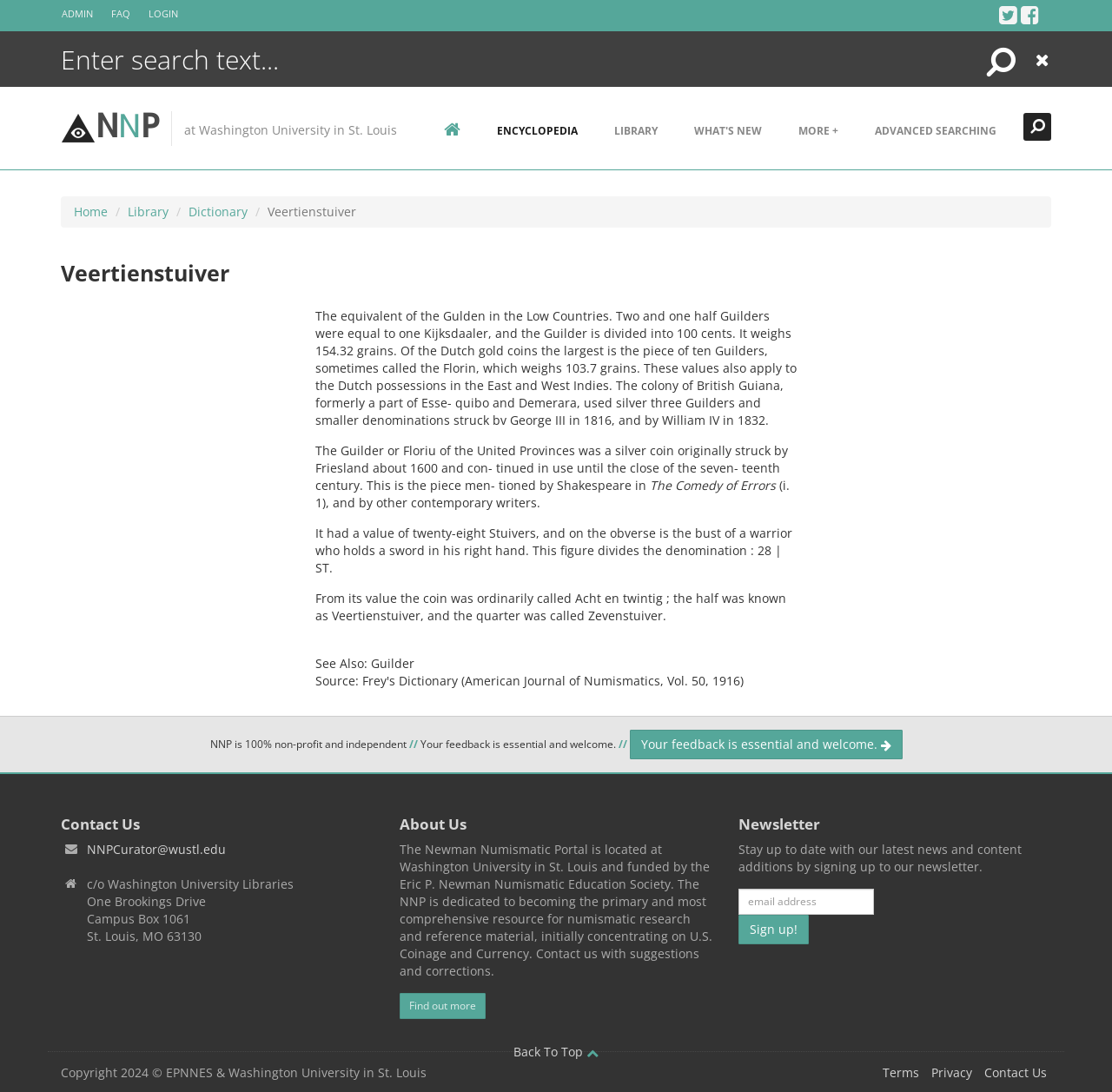Determine the bounding box coordinates of the clickable region to execute the instruction: "Read the article about inspiring sustainability commitment in employees". The coordinates should be four float numbers between 0 and 1, denoted as [left, top, right, bottom].

None